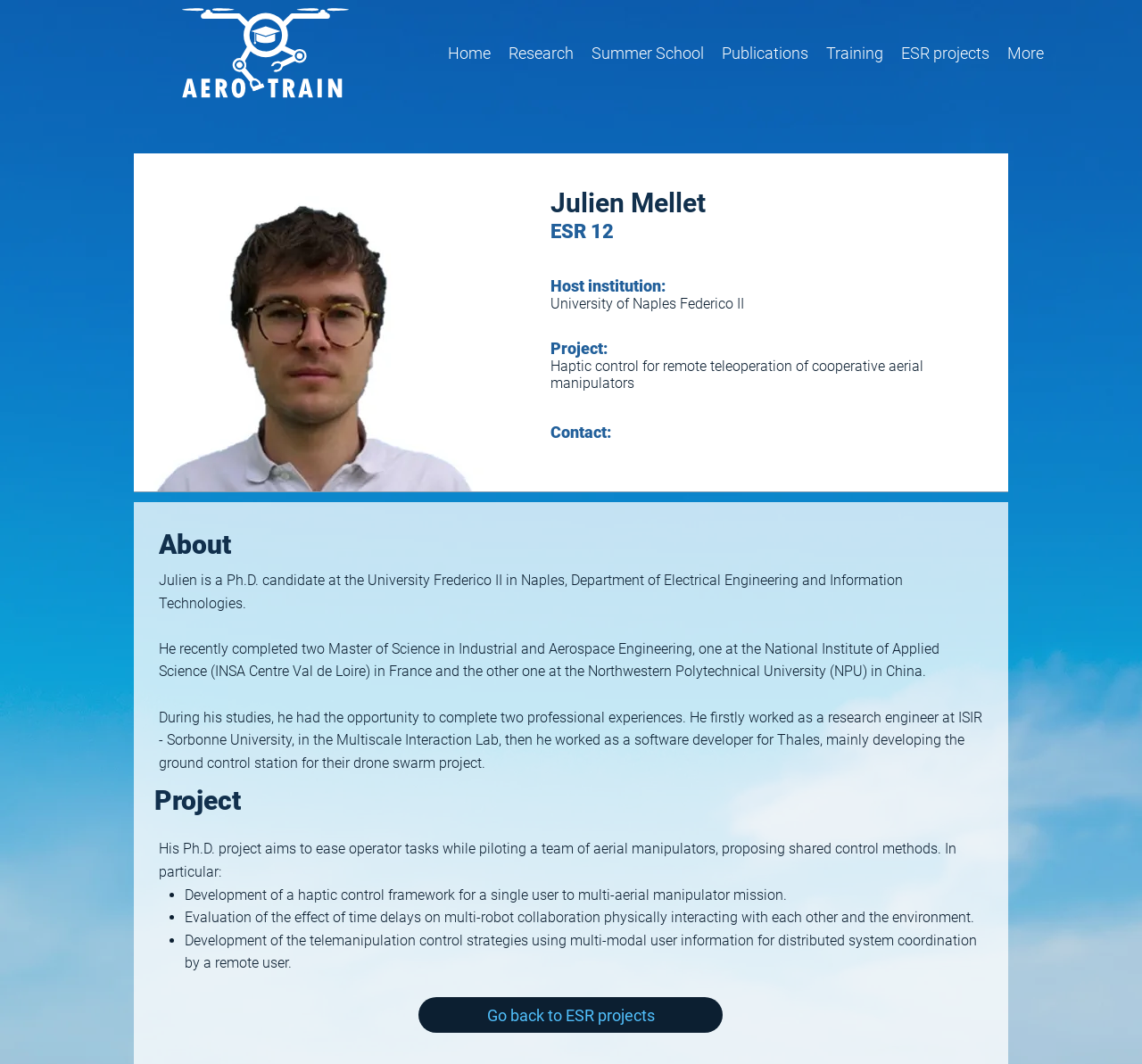Can you give a comprehensive explanation to the question given the content of the image?
How many professional experiences did Julien have?

I found the answer by looking at the StaticText element with the text 'During his studies, he had the opportunity to complete two professional experiences.' which is located in the 'About' section.